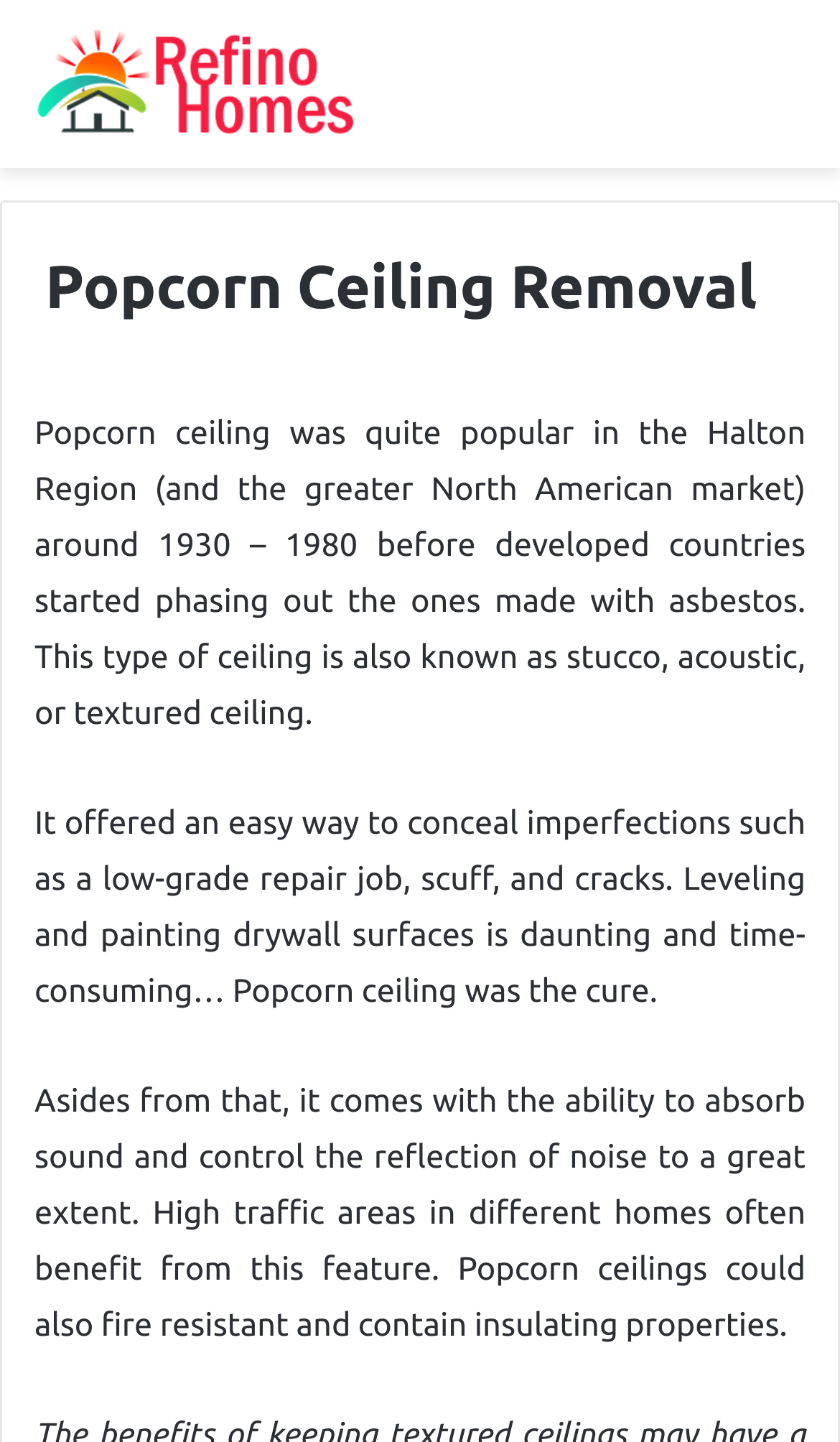Respond with a single word or phrase to the following question:
What time period was popcorn ceiling popular in?

1930-1980